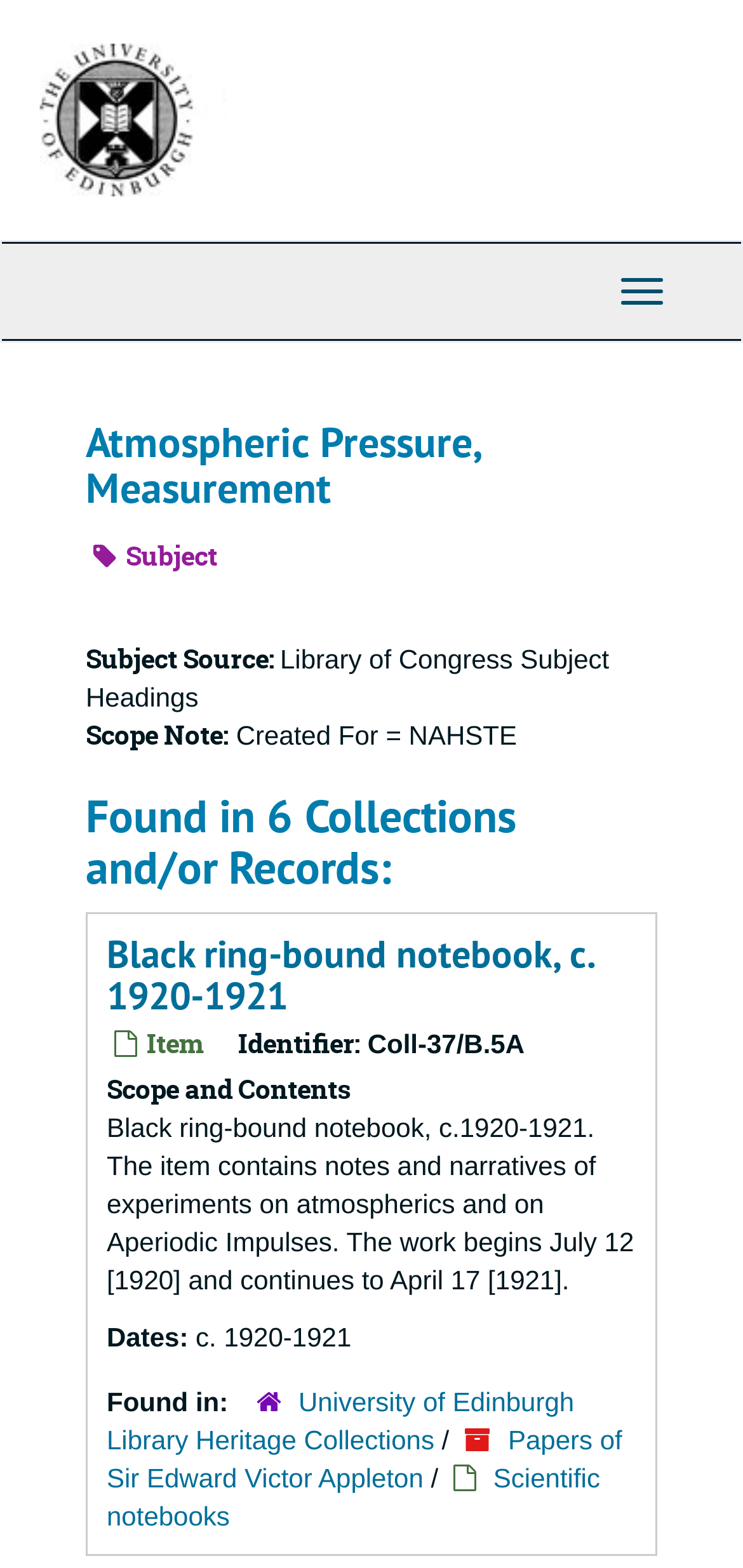Given the webpage screenshot and the description, determine the bounding box coordinates (top-left x, top-left y, bottom-right x, bottom-right y) that define the location of the UI element matching this description: DENVER

None